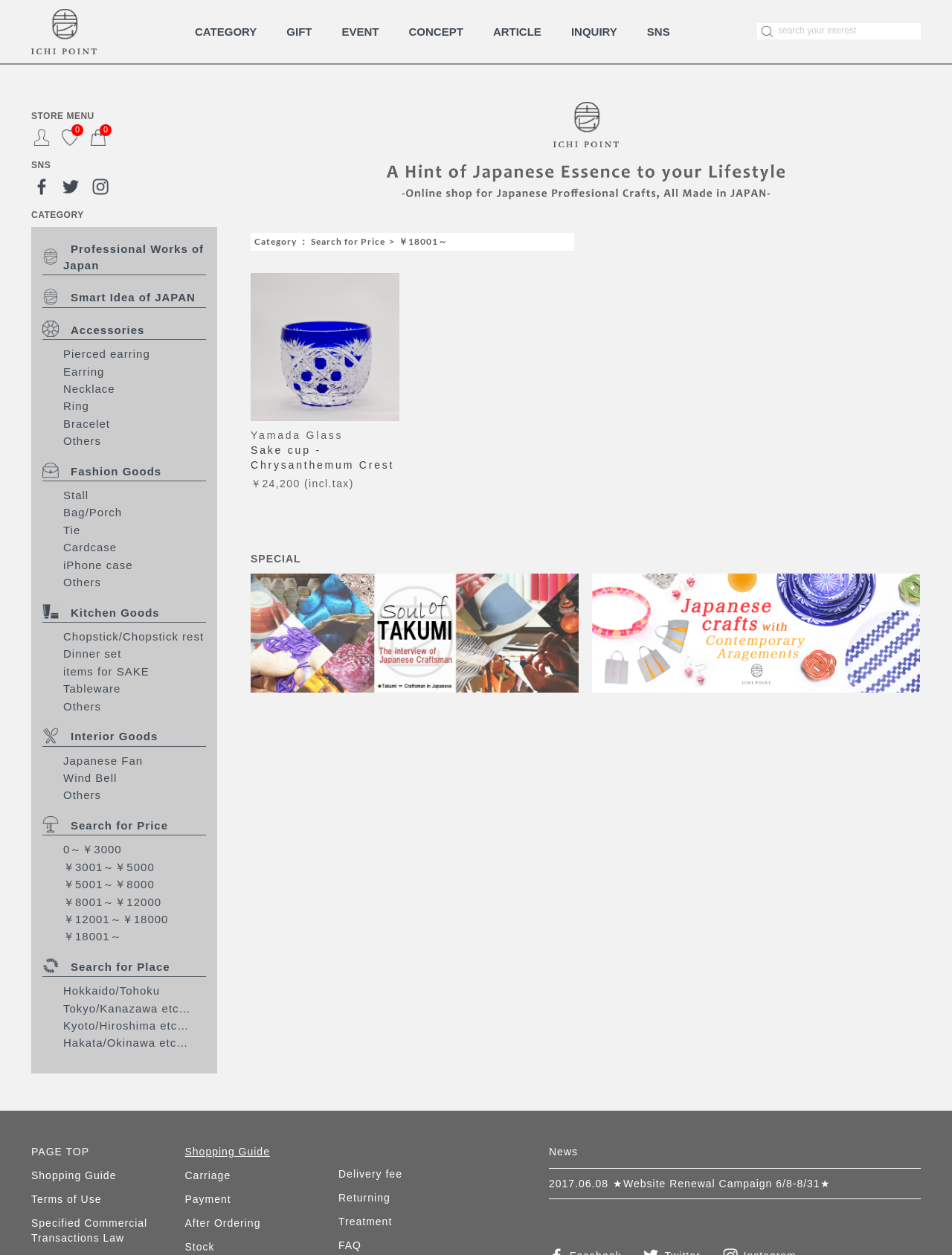Highlight the bounding box coordinates of the region I should click on to meet the following instruction: "Search for your interest".

[0.795, 0.018, 0.967, 0.032]